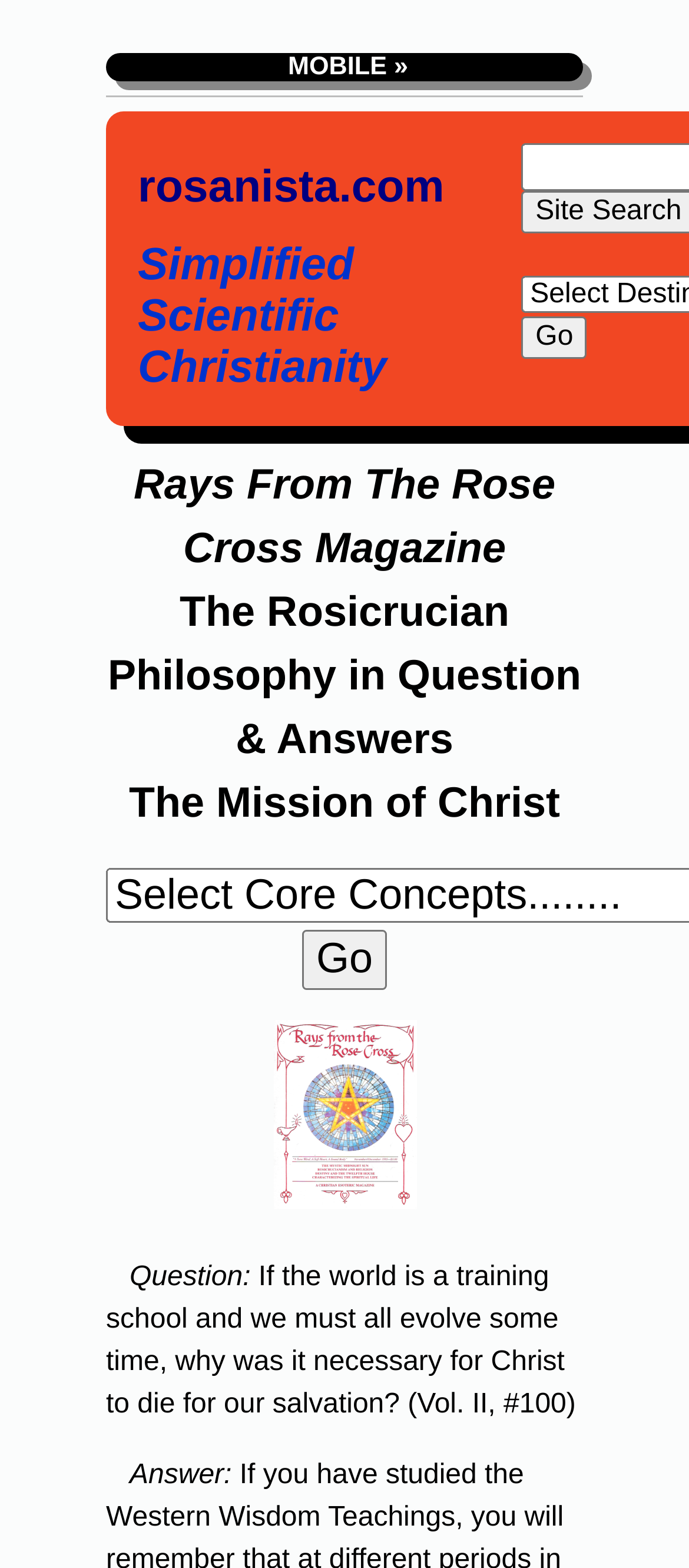Provide a thorough and detailed response to the question by examining the image: 
What is the name of the magazine?

The question can be answered by looking at the StaticText element with the text 'Rays From The Rose Cross Magazine' which is located at [0.194, 0.294, 0.806, 0.365]. This text is likely to be the name of the magazine.